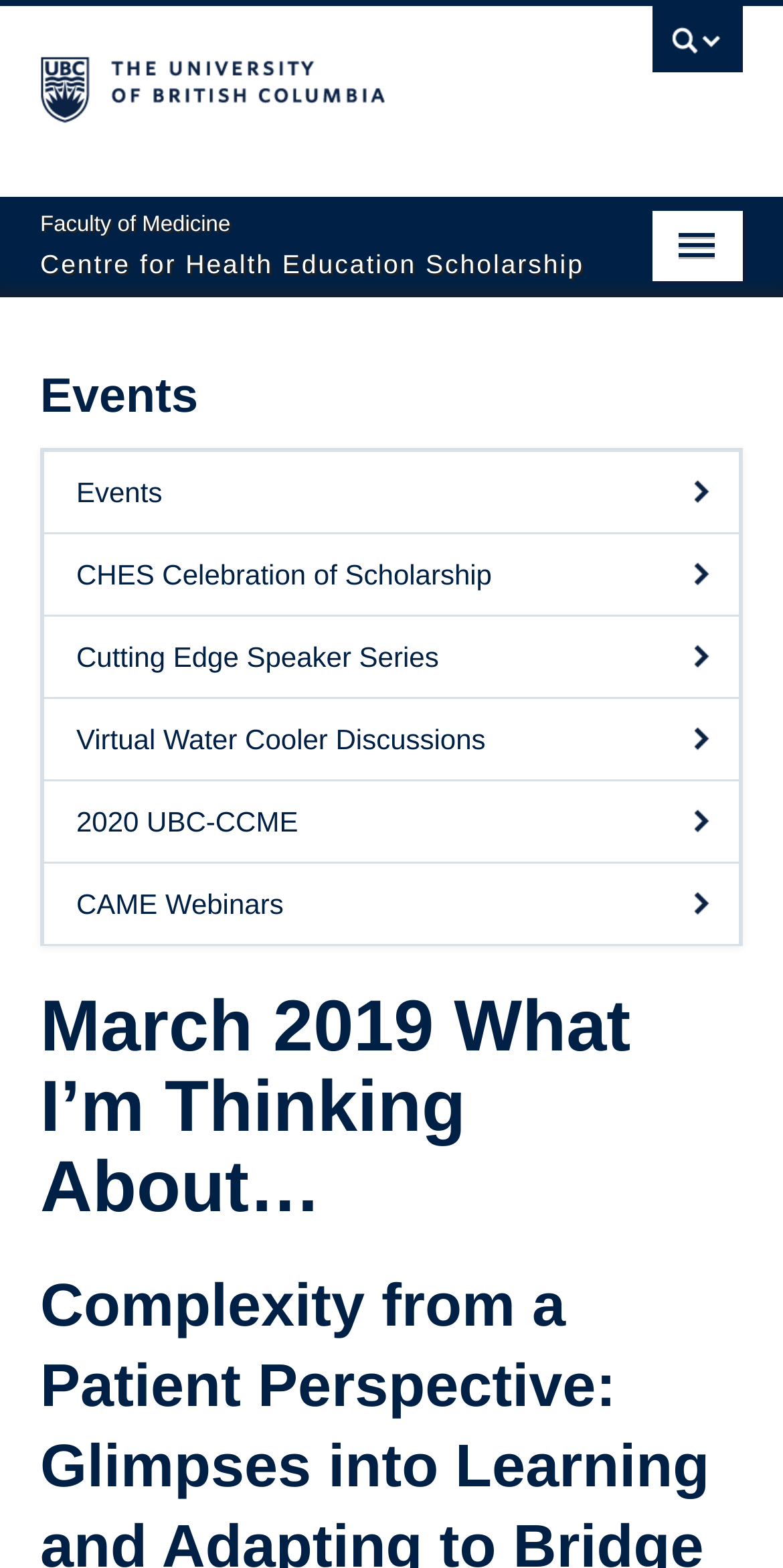Locate the bounding box coordinates of the element to click to perform the following action: 'Visit the related post 'Zahlreiche Kontakte Anrufbeantworter 50+ anstehen unter welche, Mittels denen Eltern unter Zuhilfenahme von den Routine nachdenken vermogen''. The coordinates should be given as four float values between 0 and 1, in the form of [left, top, right, bottom].

None